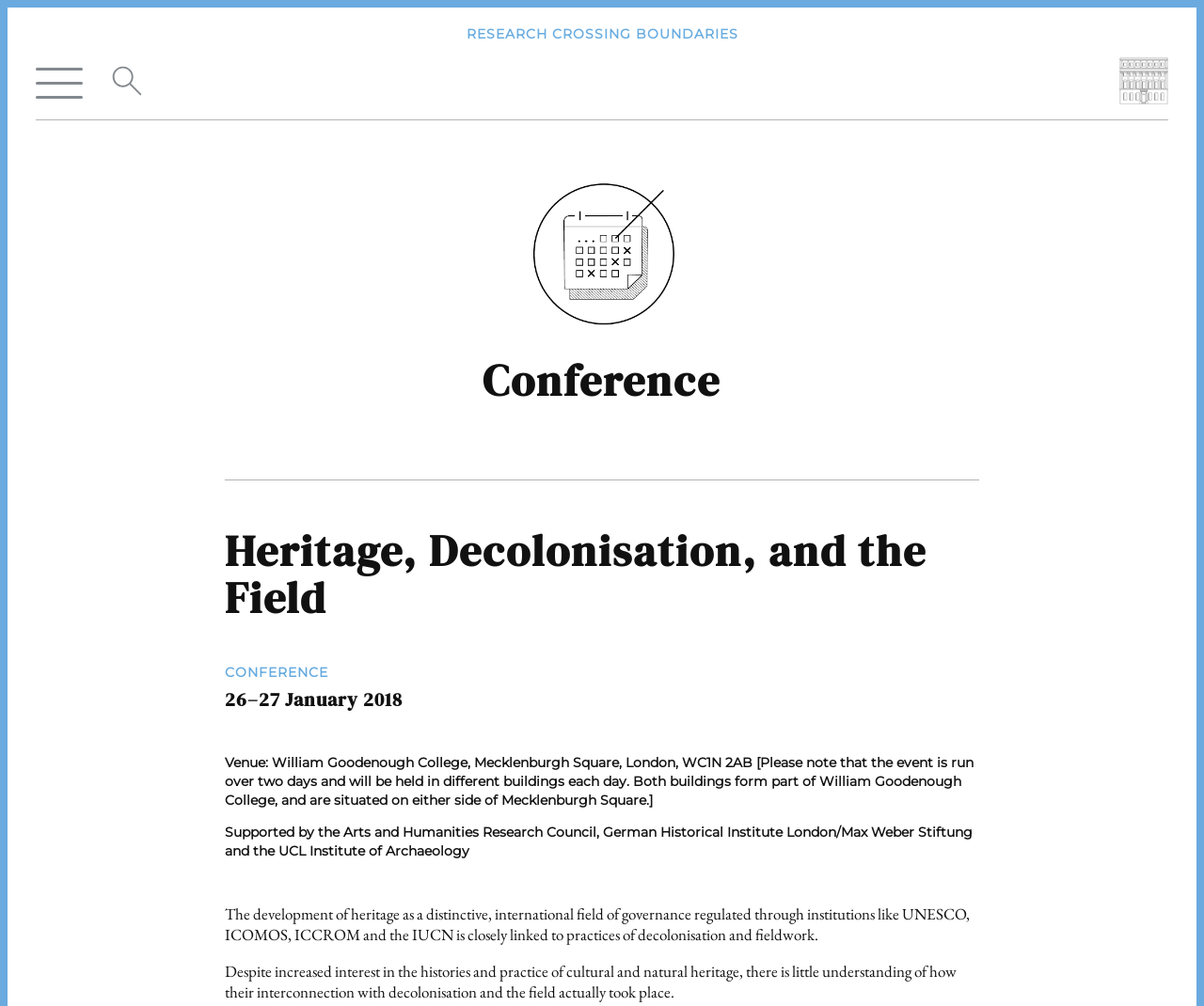Give a one-word or short-phrase answer to the following question: 
What is the organization supporting the conference?

Arts and Humanities Research Council